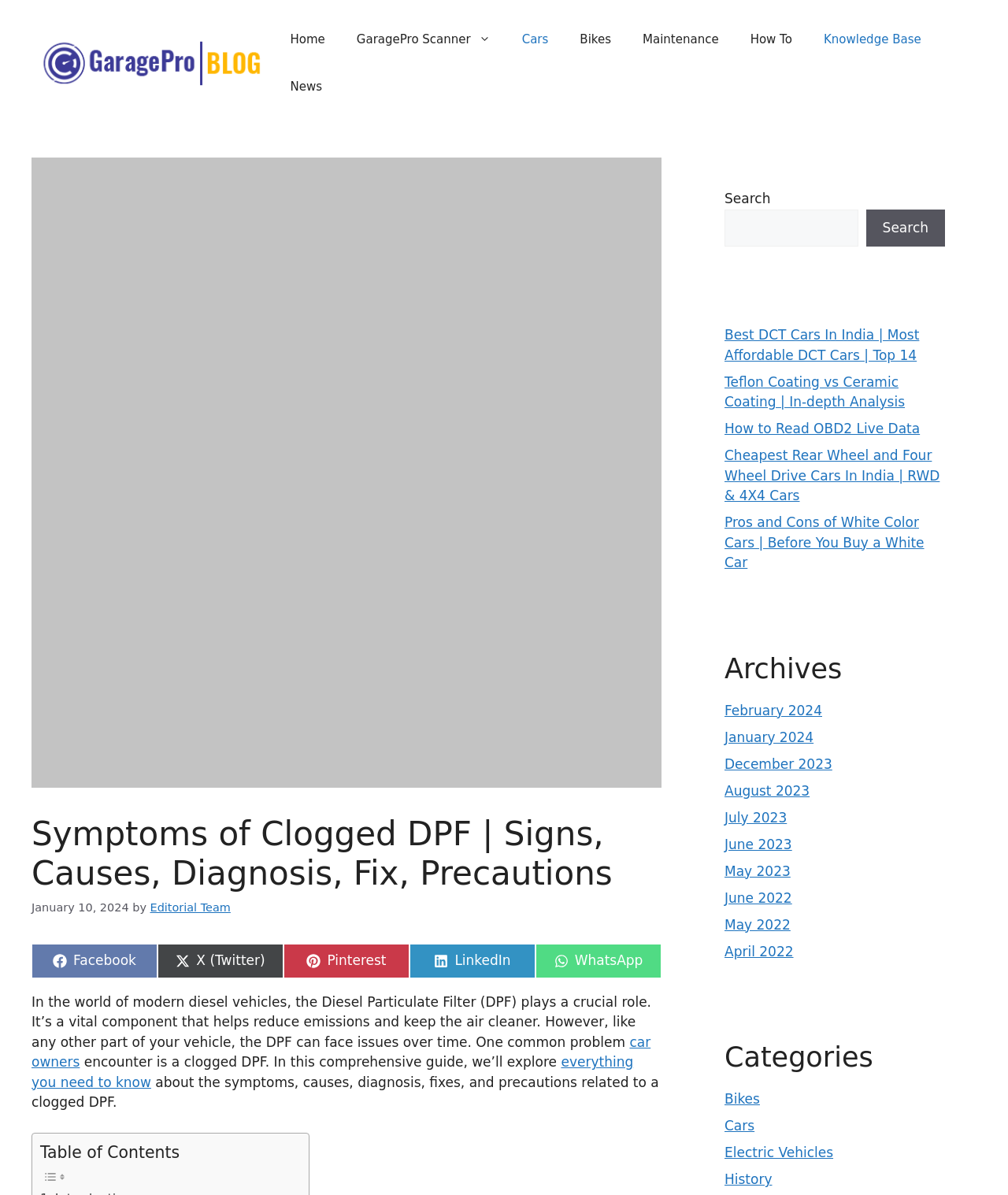Carefully examine the image and provide an in-depth answer to the question: What is the topic of the current article?

I determined the topic of the current article by looking at the heading element with the text 'Symptoms of Clogged DPF | Signs, Causes, Diagnosis, Fix, Precautions' which is a prominent element on the webpage.